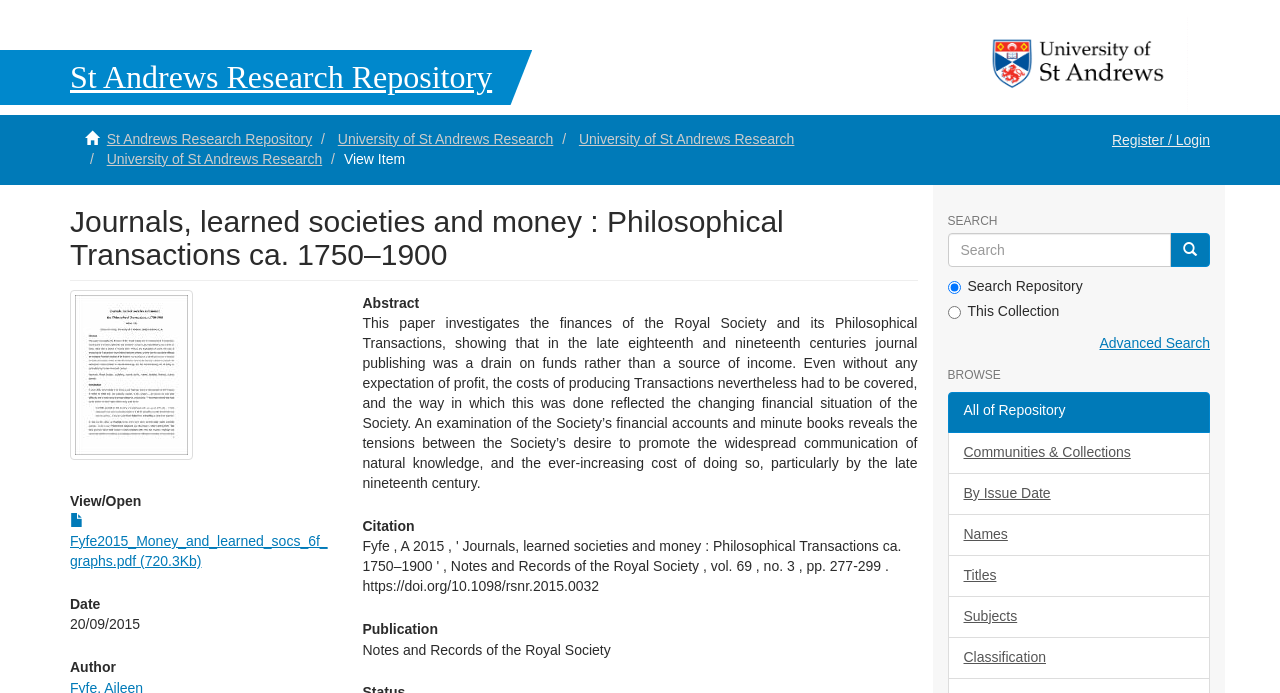Determine the bounding box coordinates of the clickable area required to perform the following instruction: "Search the repository". The coordinates should be represented as four float numbers between 0 and 1: [left, top, right, bottom].

[0.74, 0.336, 0.915, 0.385]